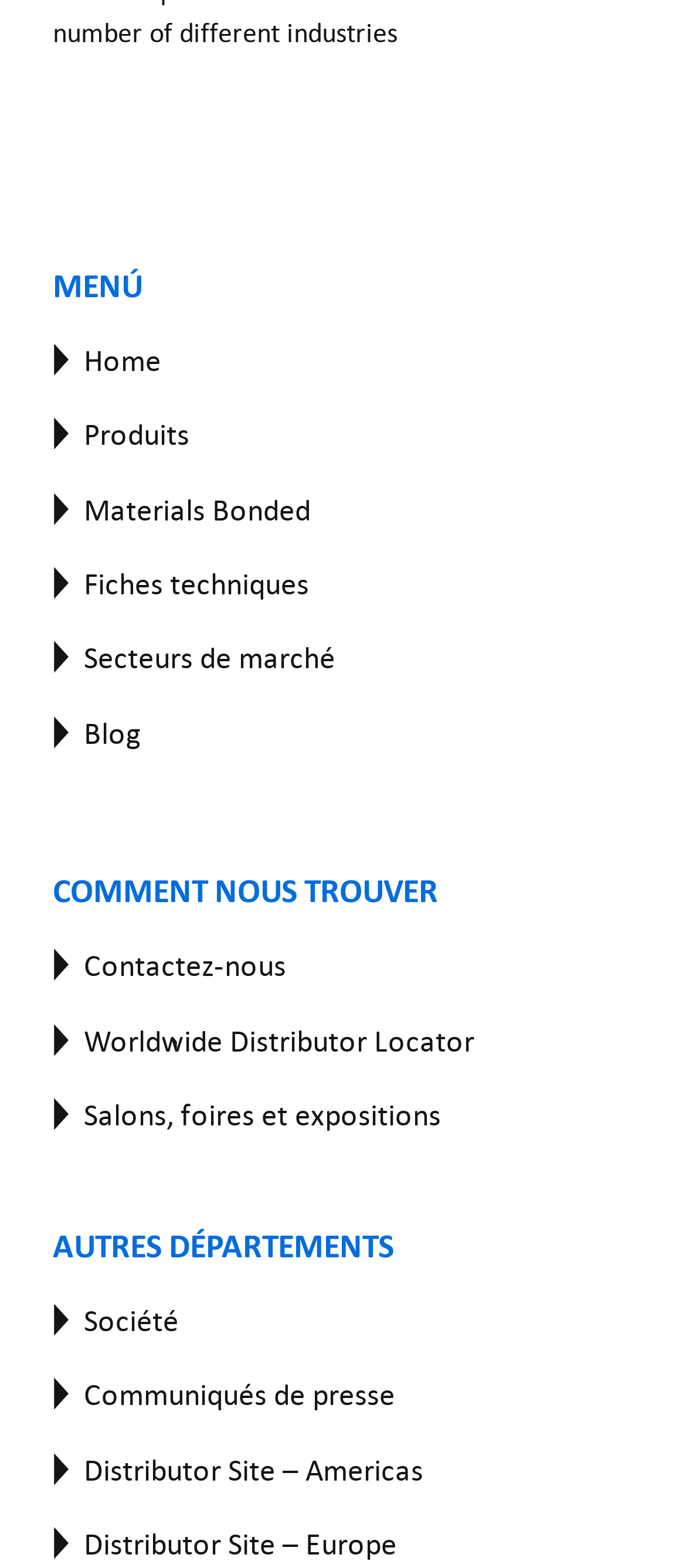Find the bounding box coordinates for the area that should be clicked to accomplish the instruction: "Read blog posts".

[0.123, 0.455, 0.205, 0.479]